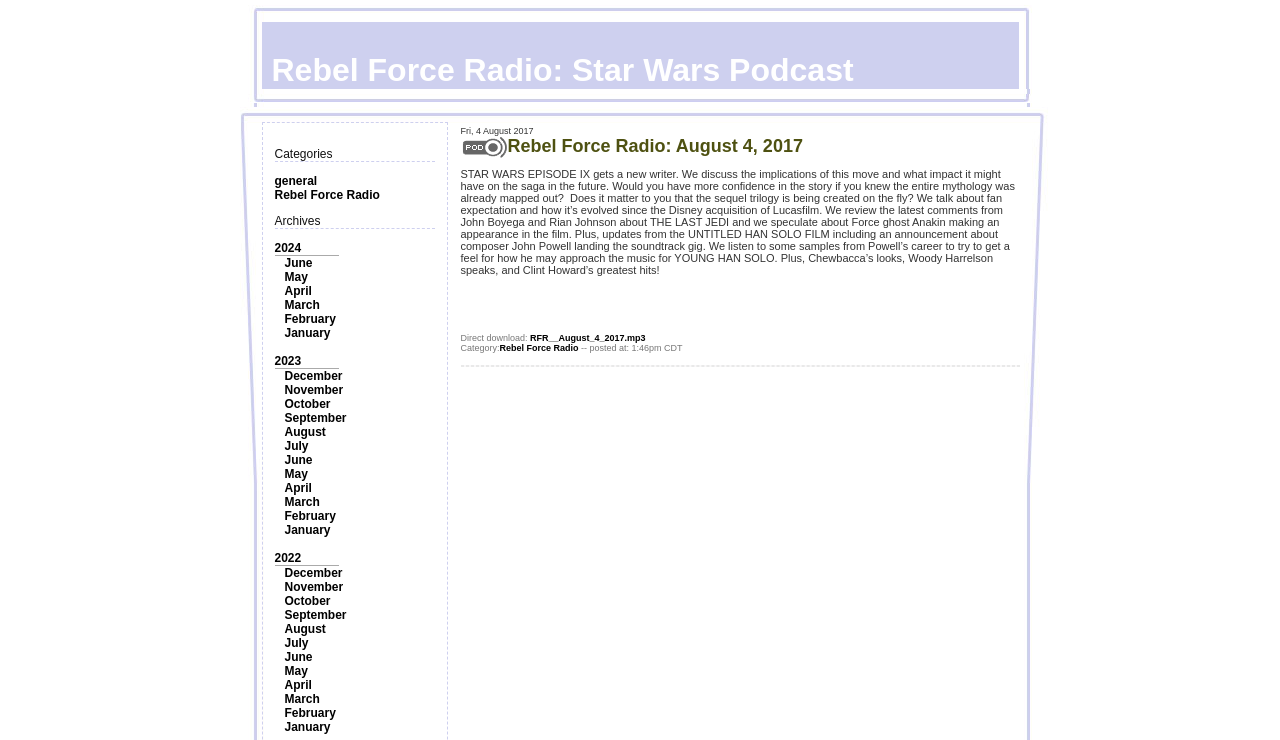Please answer the following question using a single word or phrase: 
What is the category of this podcast?

Rebel Force Radio